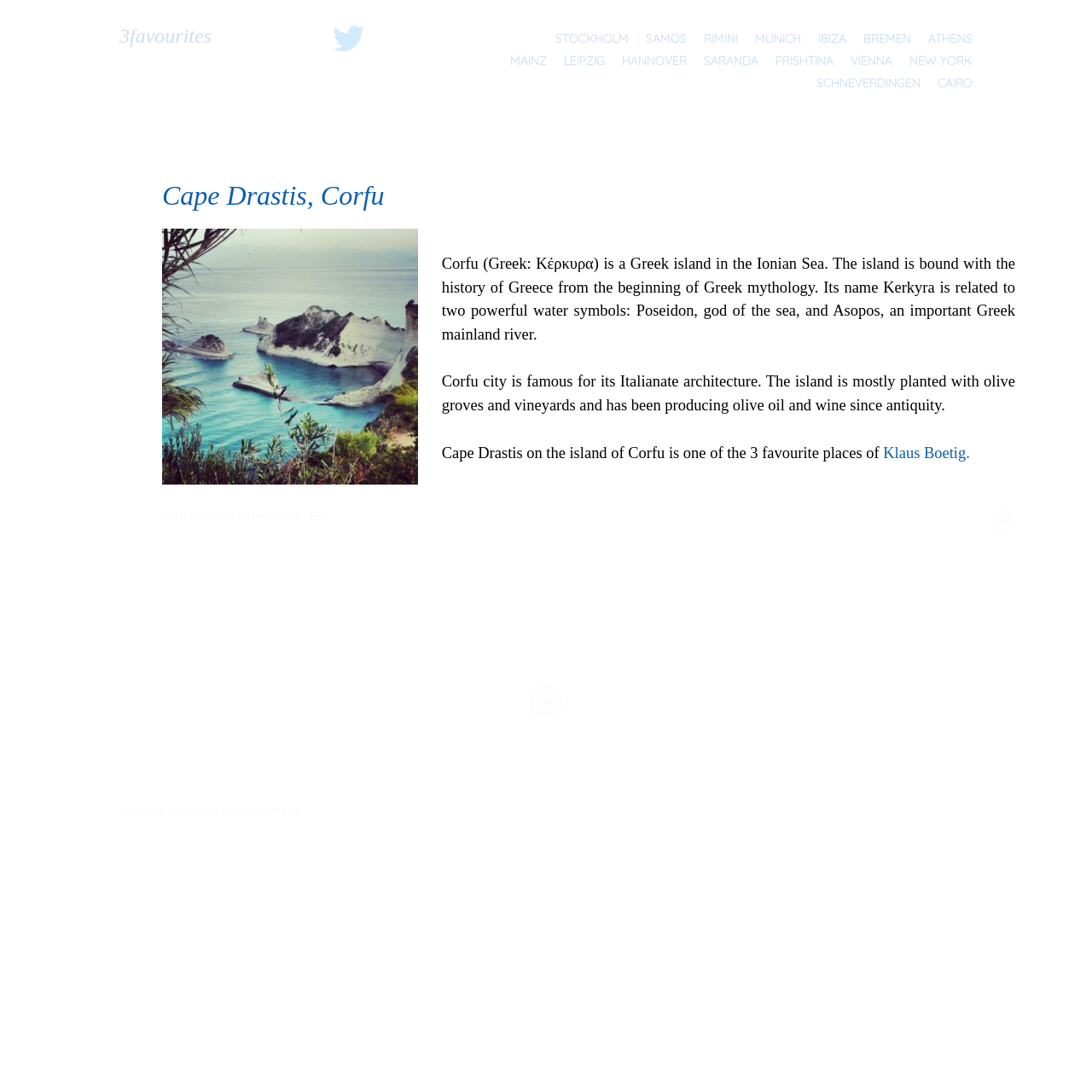Can you show the bounding box coordinates of the region to click on to complete the task described in the instruction: "Go to the next post"?

[0.906, 0.0, 1.0, 1.0]